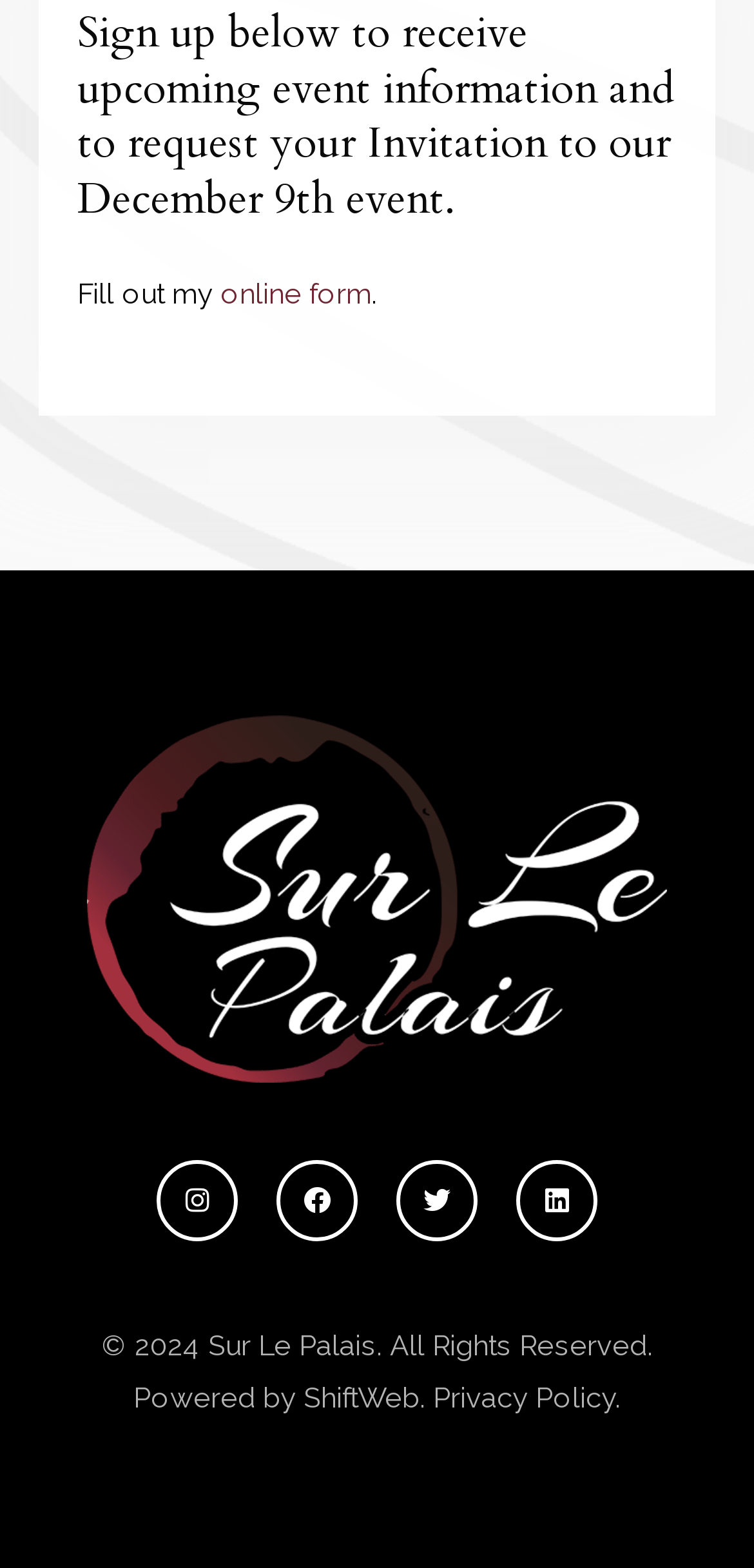Examine the image and give a thorough answer to the following question:
How many social media links are present?

There are four social media links present on the webpage, which are Instagram, Facebook, Twitter, and Linkedin, each represented by an icon and a link.